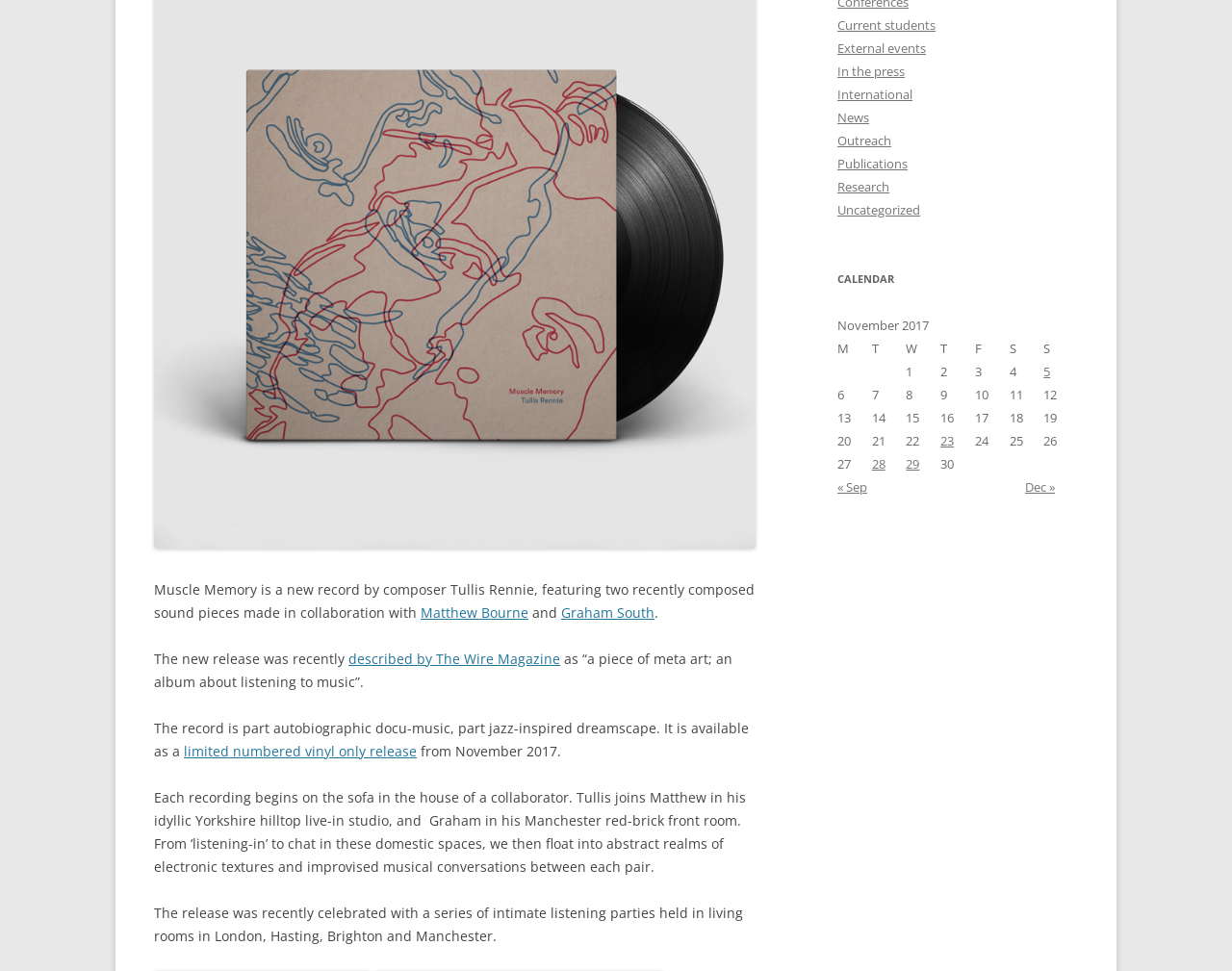Mark the bounding box of the element that matches the following description: "limited numbered vinyl only release".

[0.149, 0.764, 0.338, 0.783]